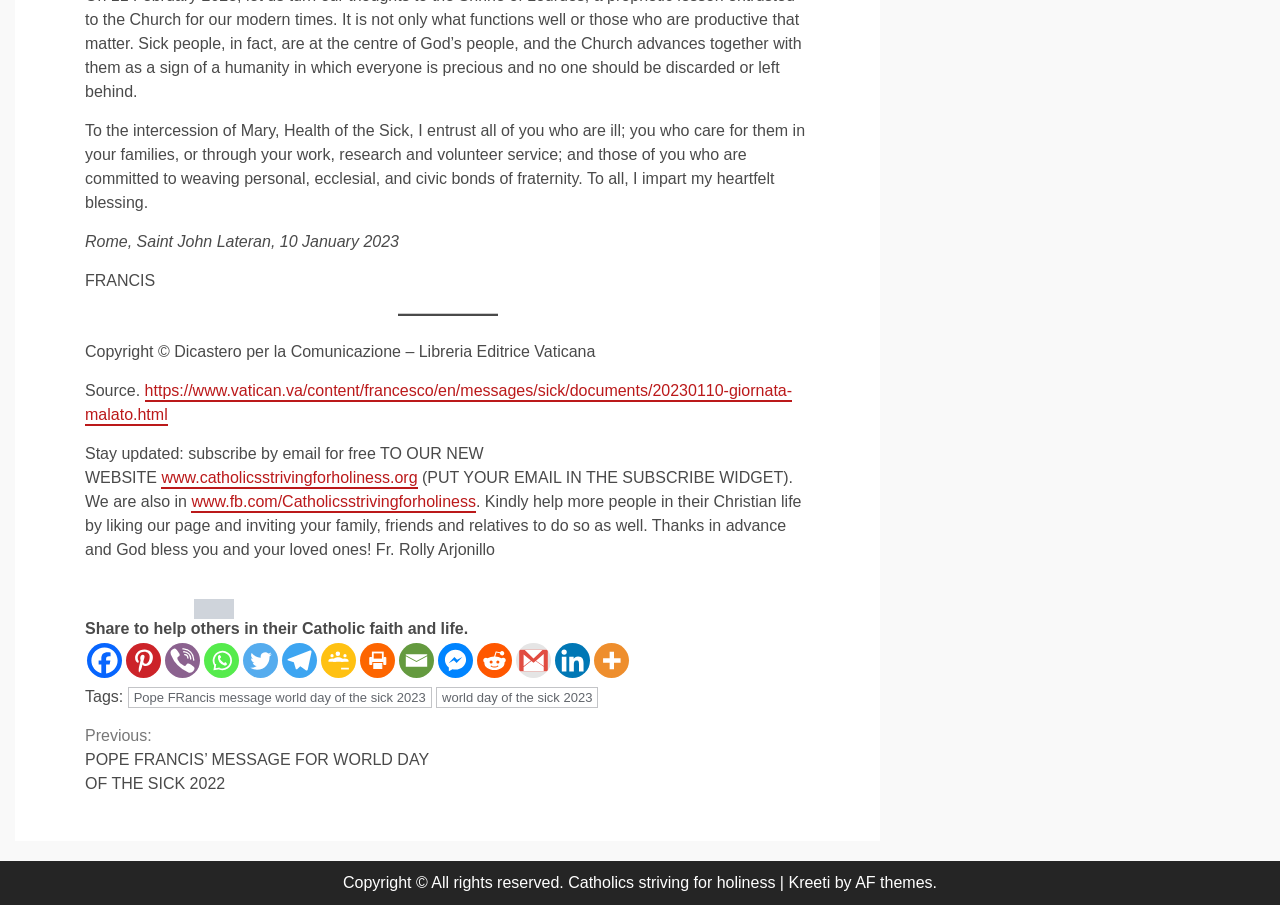Locate the bounding box coordinates of the region to be clicked to comply with the following instruction: "Read the message from Pope Francis". The coordinates must be four float numbers between 0 and 1, in the form [left, top, right, bottom].

[0.066, 0.135, 0.629, 0.233]